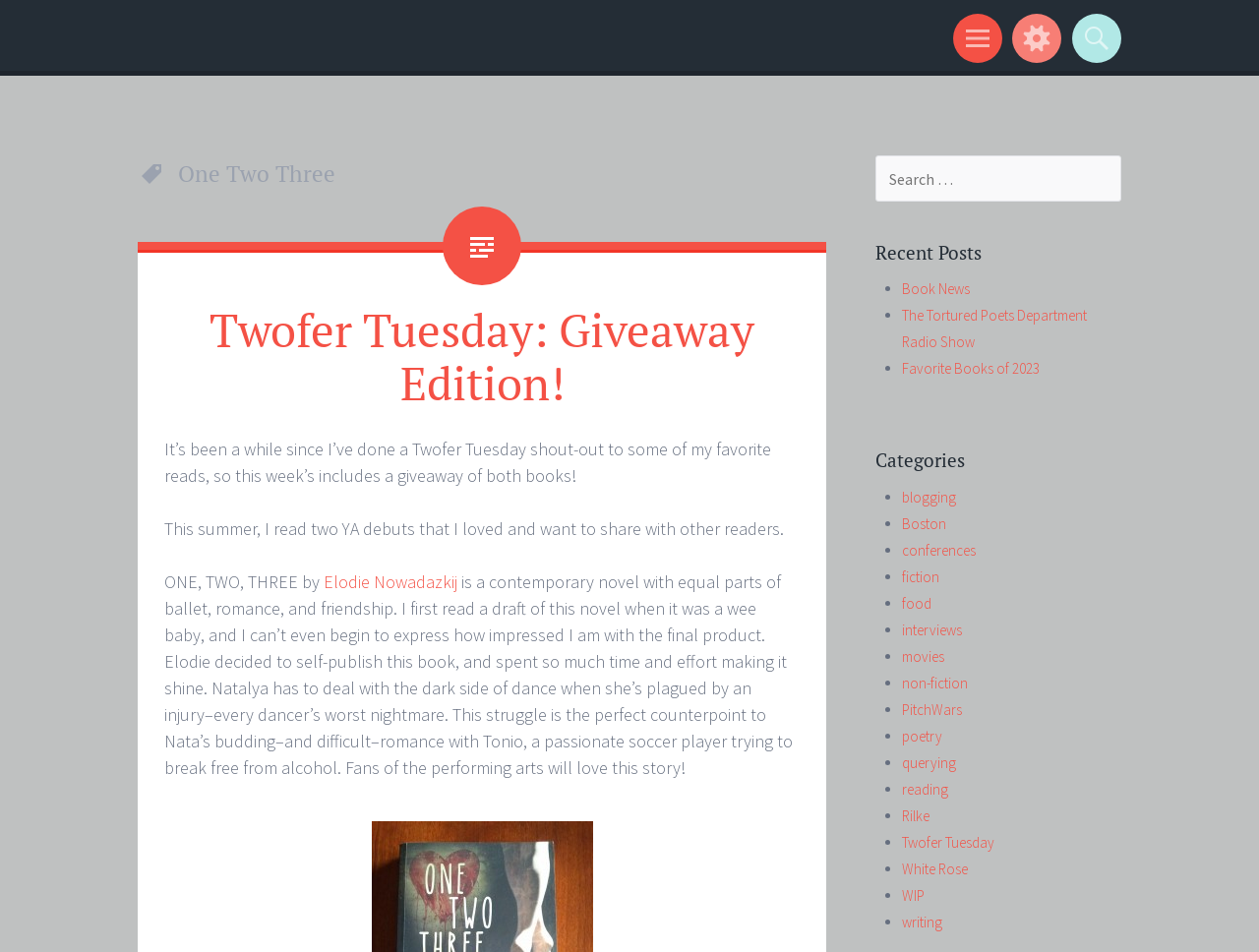Locate the bounding box of the UI element described in the following text: "Kip Wilson Writes".

[0.109, 0.012, 0.255, 0.044]